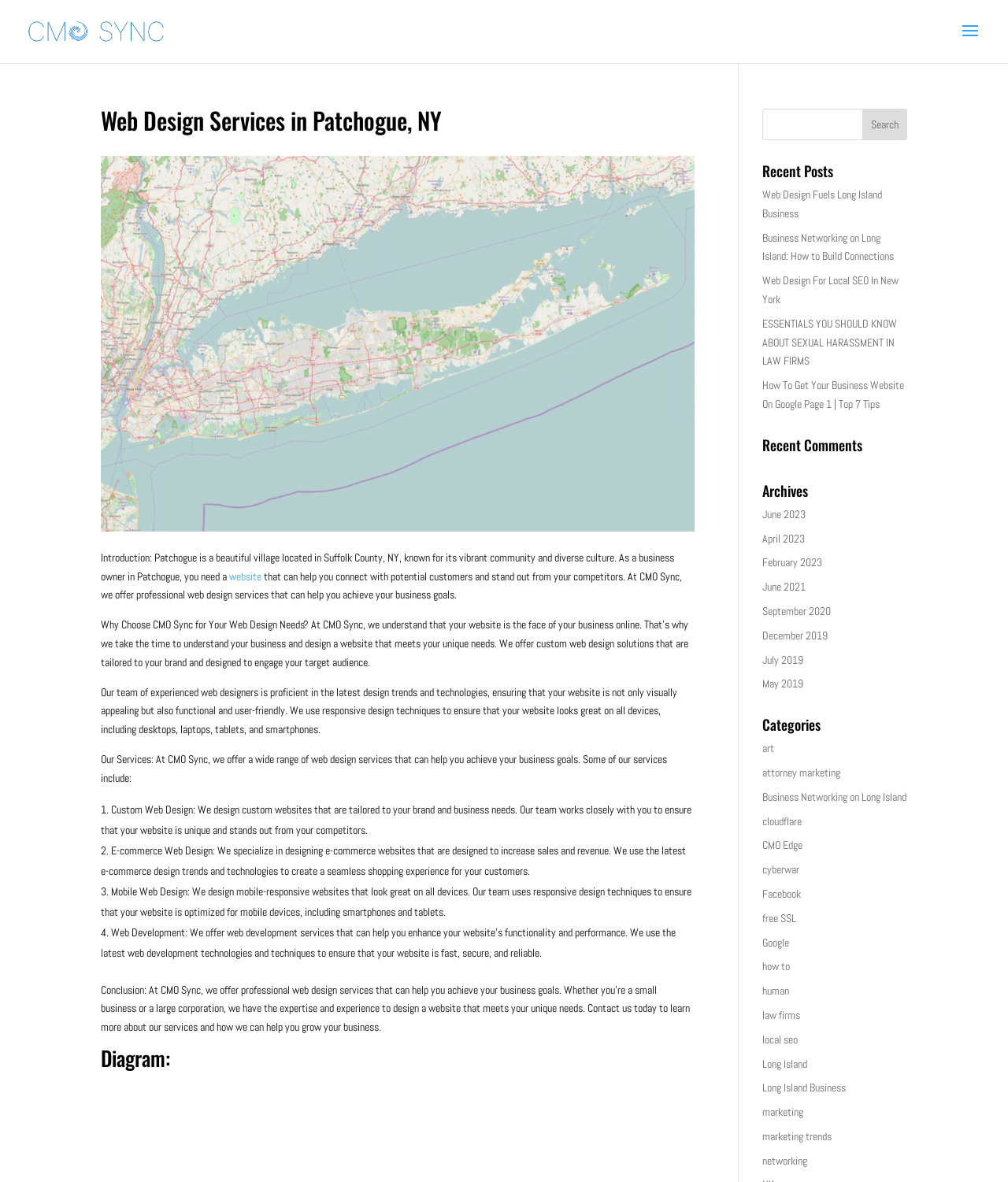Identify the bounding box coordinates of the section that should be clicked to achieve the task described: "Click on 'Web Design Fuels Long Island Business'".

[0.756, 0.159, 0.875, 0.186]